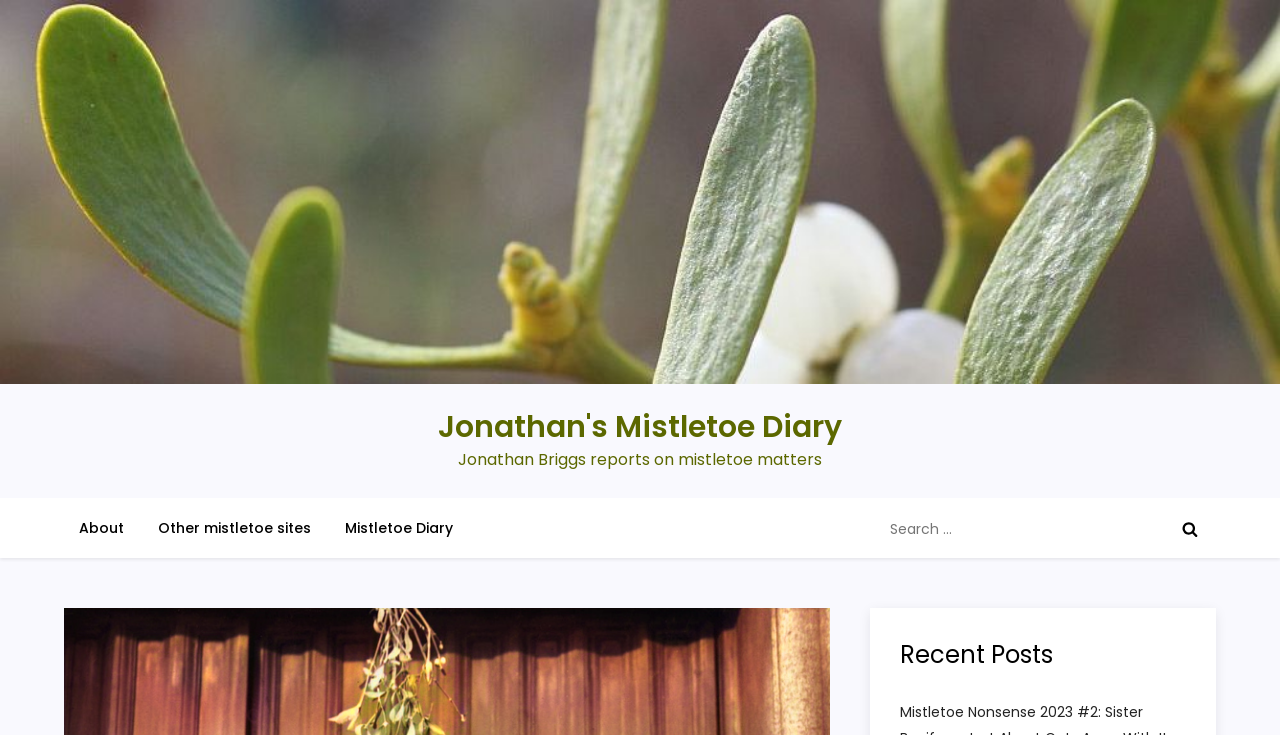What type of content is listed below the search box?
Using the visual information, reply with a single word or short phrase.

Recent Posts